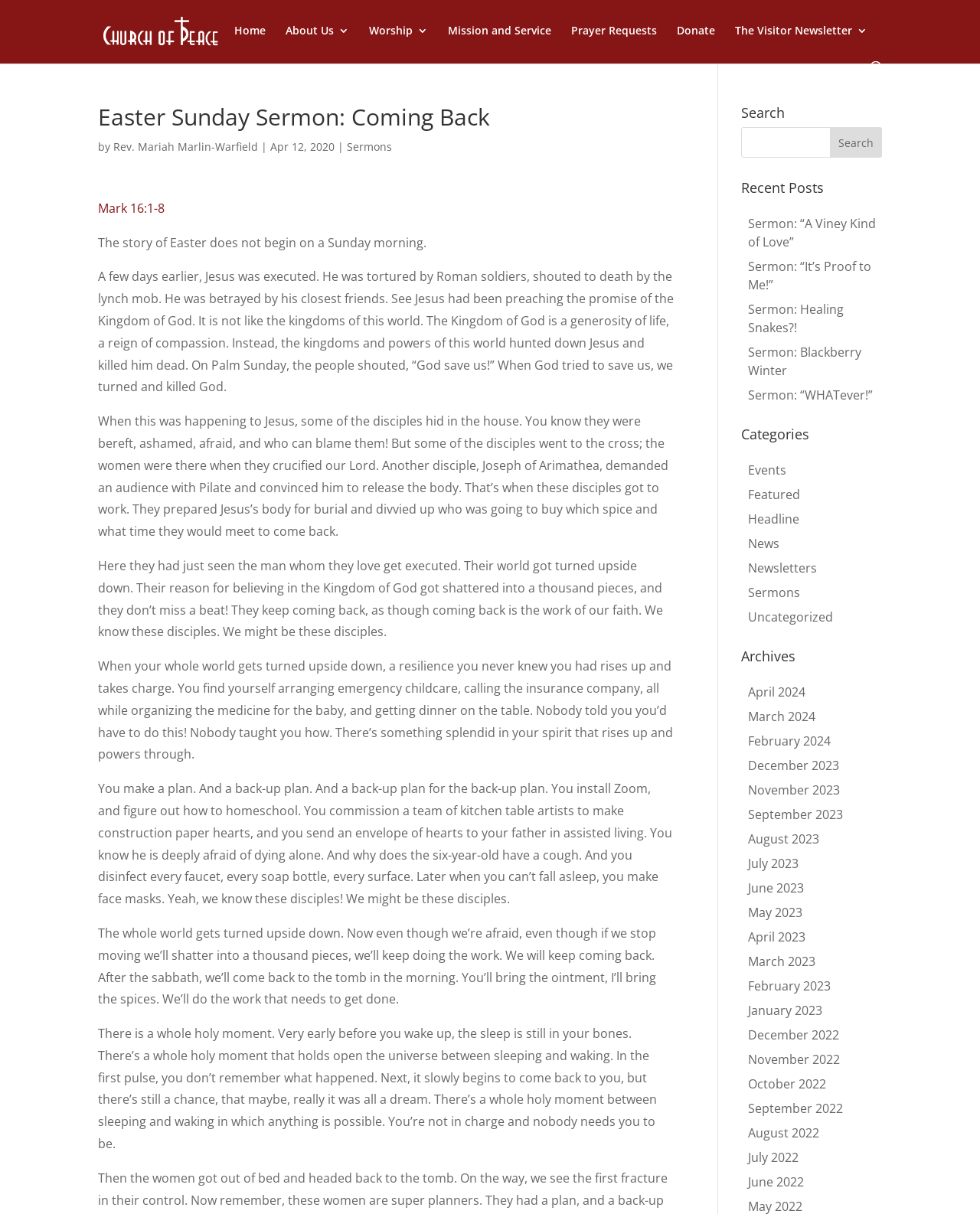Based on the image, please elaborate on the answer to the following question:
What is the topic of the sermon?

The topic of the sermon is mentioned in the link 'Mark 16:1-8' which is located below the heading 'Easter Sunday Sermon: Coming Back'.